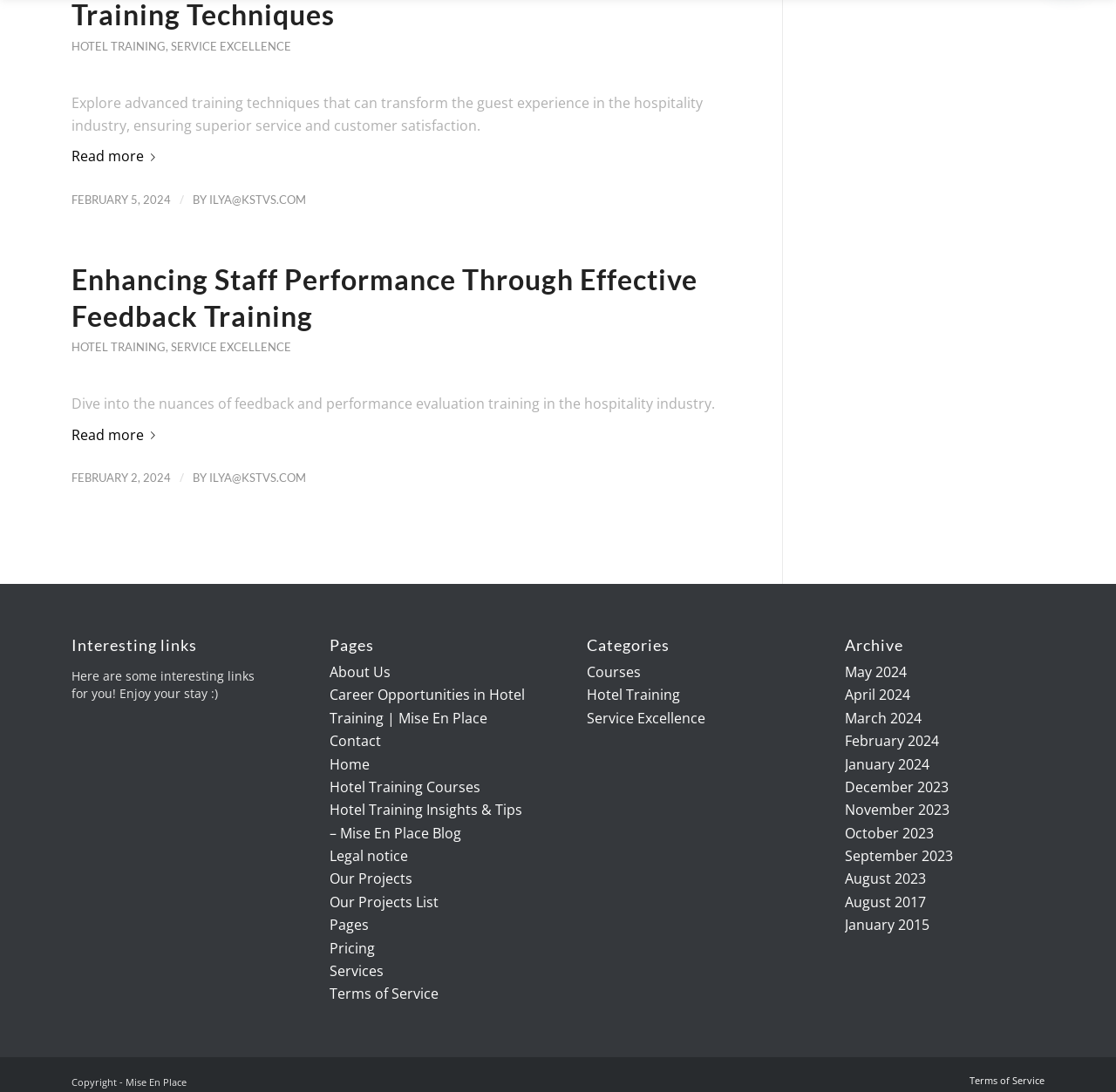Determine the bounding box coordinates of the UI element described by: "May 2024".

[0.757, 0.606, 0.813, 0.624]